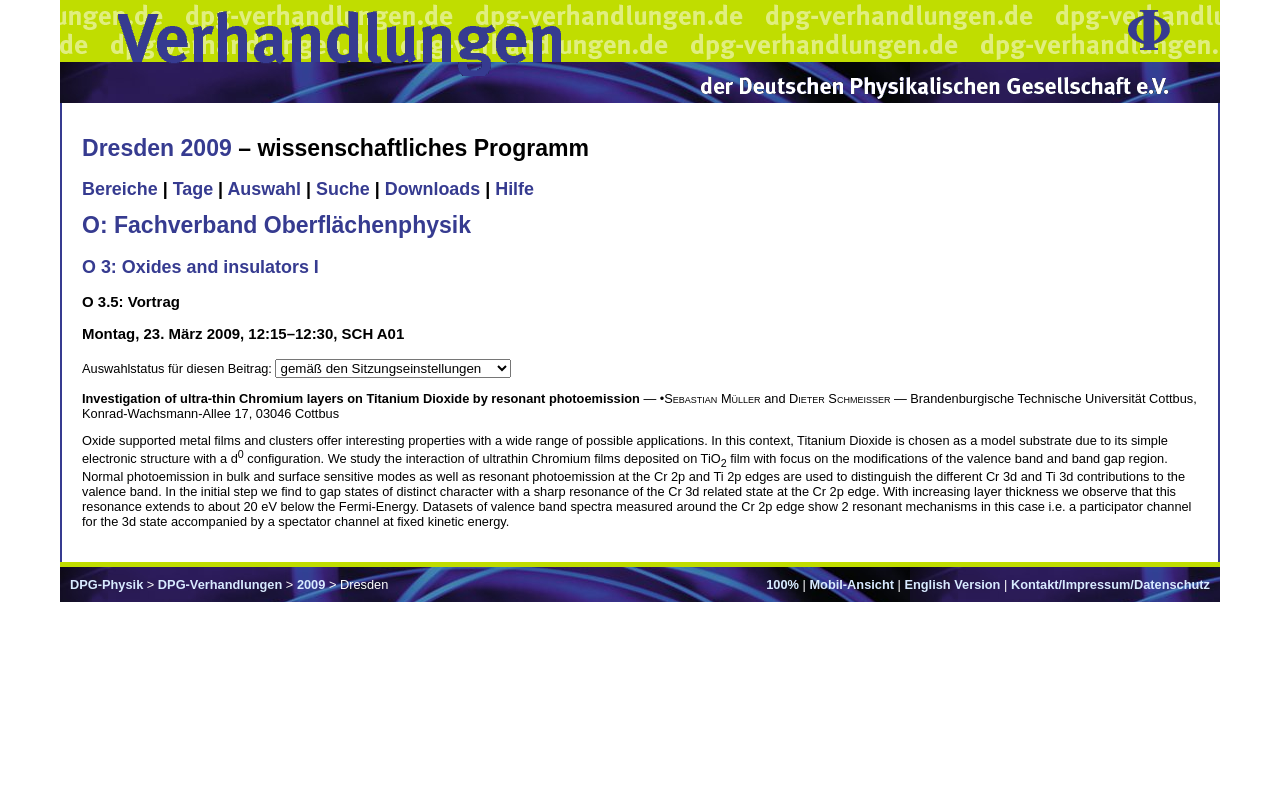Produce an extensive caption that describes everything on the webpage.

The webpage appears to be a scientific conference program, specifically the "Verhandlungen der Deutschen Physikalischen Gesellschaft" (Proceedings of the German Physical Society). 

At the top of the page, there are four links: "DPG Phi", "Verhandlungen", "Verhandlungen", and "DPG", each accompanied by an image. 

Below these links, there is a heading "Dresden 2009 – wissenschaftliches Programm" (Dresden 2009 – Scientific Program). 

Next, there is a navigation menu with links to "Bereiche" (Areas), "Tage" (Days), "Auswahl" (Selection), "Suche" (Search), "Downloads", and "Hilfe" (Help). 

The main content of the page is a list of conference sessions, including "O: Fachverband Oberflächenphysik" (O: Division of Surface Physics), "O 3: Oxides and insulators I", and "O 3.5: Vortrag" (O 3.5: Lecture). Each session has a title, date, time, and location. 

One of the sessions, "Investigation of ultra-thin Chromium layers on Titanium Dioxide by resonant photoemission", has a detailed abstract with authors' names and affiliations. The abstract discusses the properties of oxide-supported metal films and clusters, specifically the interaction of ultrathin Chromium films deposited on Titanium Dioxide. 

At the bottom of the page, there are links to "100%", "Mobil-Ansicht" (Mobile View), "English Version", "Kontakt/Impressum/Datenschutz" (Contact/Imprint/Data Protection), "DPG-Physik", "DPG-Verhandlungen", and "2009 Dresden".